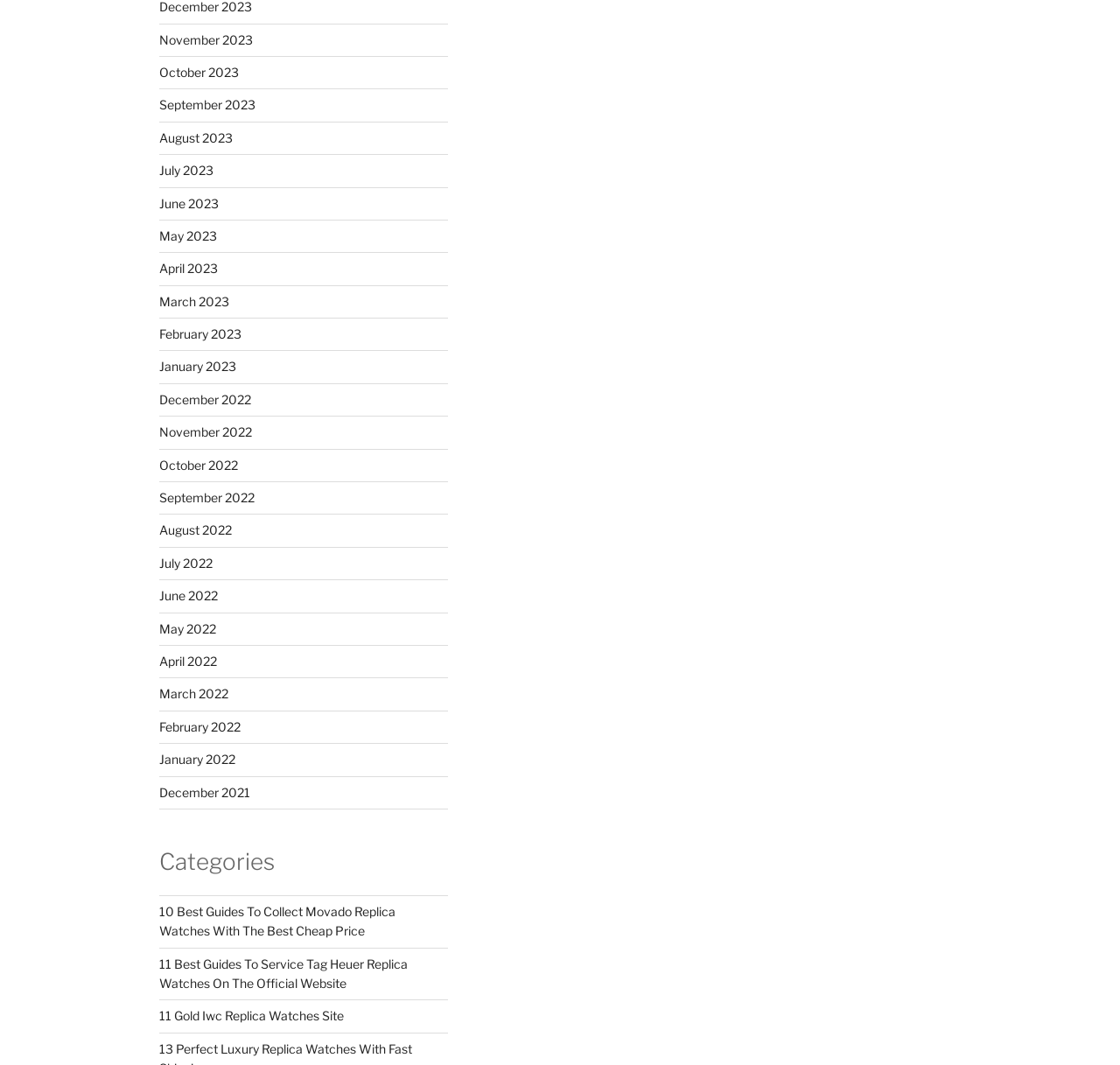Please find the bounding box coordinates of the clickable region needed to complete the following instruction: "View November 2023". The bounding box coordinates must consist of four float numbers between 0 and 1, i.e., [left, top, right, bottom].

[0.142, 0.03, 0.226, 0.044]